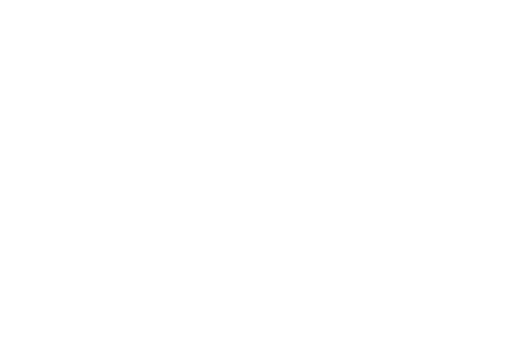Provide your answer to the question using just one word or phrase: What is the significance of the publication date?

Timeliness and relevance